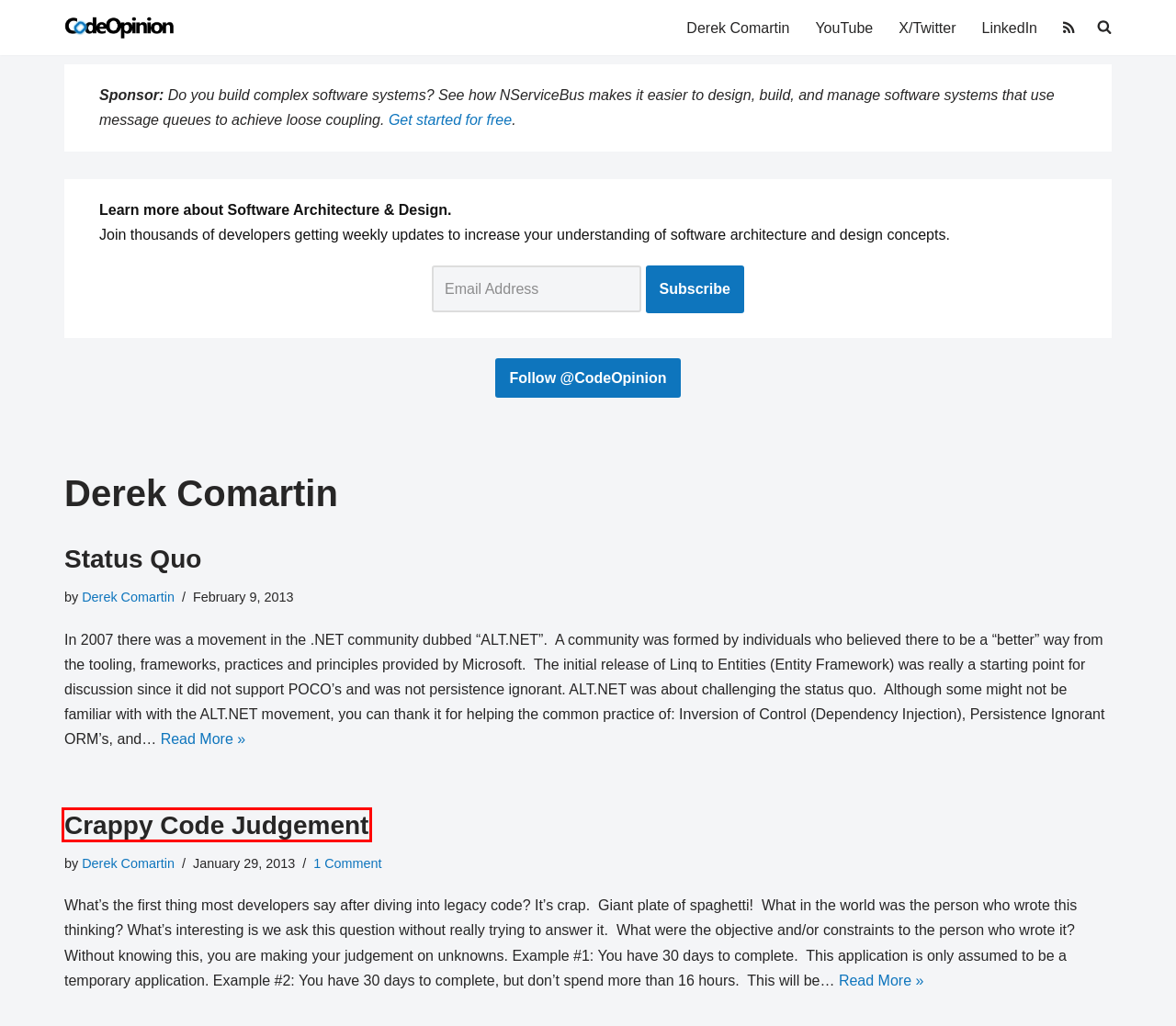Please examine the screenshot provided, which contains a red bounding box around a UI element. Select the webpage description that most accurately describes the new page displayed after clicking the highlighted element. Here are the candidates:
A. Crappy Code Judgement - CodeOpinion
B. Derek Comartin, Author at CodeOpinion - Page 145 of 151
C. You know why queuing matters • Particular Software
D. Derek Comartin, Author at CodeOpinion
E. Continuous Integration vs Continuous Delivery vs Continuous Deployment - CodeOpinion
F. Status Quo - CodeOpinion
G. Derek Comartin, Author at CodeOpinion - Page 148 of 151
H. CodeOpinion - Software Architecture & Design

A